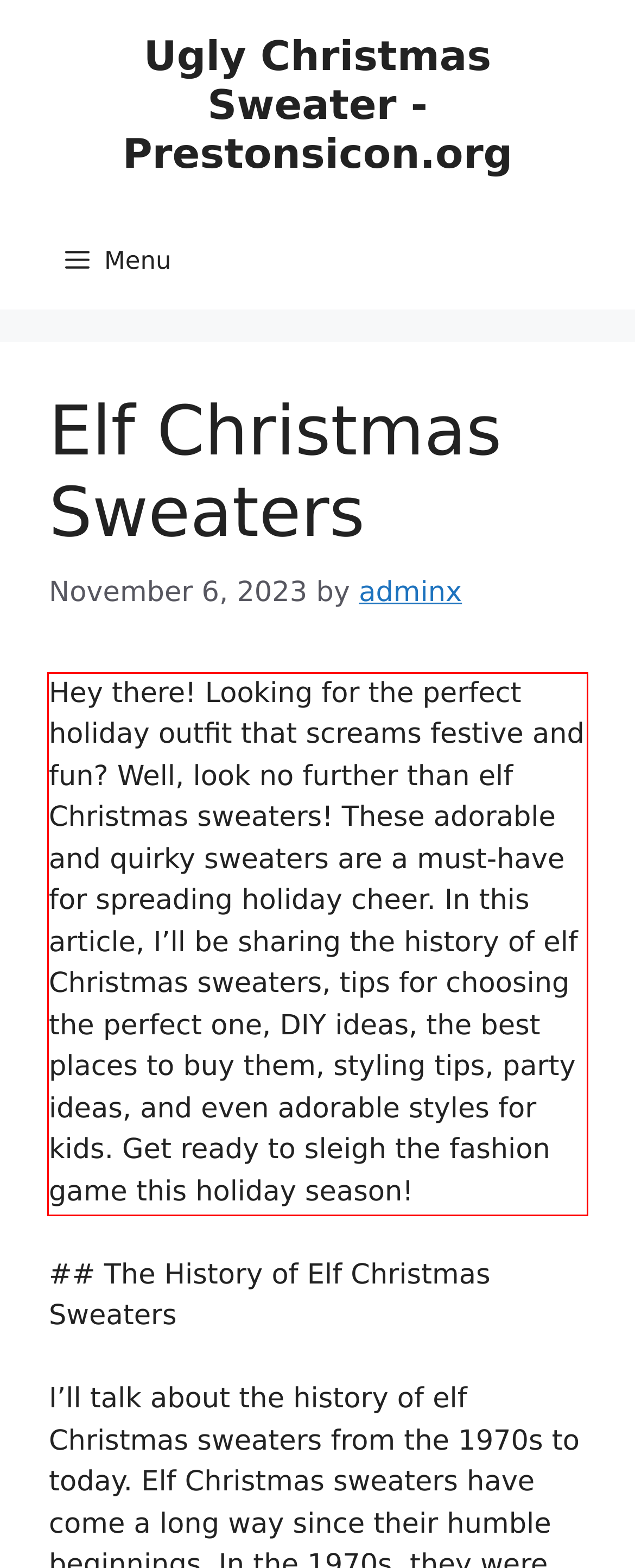Within the screenshot of a webpage, identify the red bounding box and perform OCR to capture the text content it contains.

Hey there! Looking for the perfect holiday outfit that screams festive and fun? Well, look no further than elf Christmas sweaters! These adorable and quirky sweaters are a must-have for spreading holiday cheer. In this article, I’ll be sharing the history of elf Christmas sweaters, tips for choosing the perfect one, DIY ideas, the best places to buy them, styling tips, party ideas, and even adorable styles for kids. Get ready to sleigh the fashion game this holiday season!